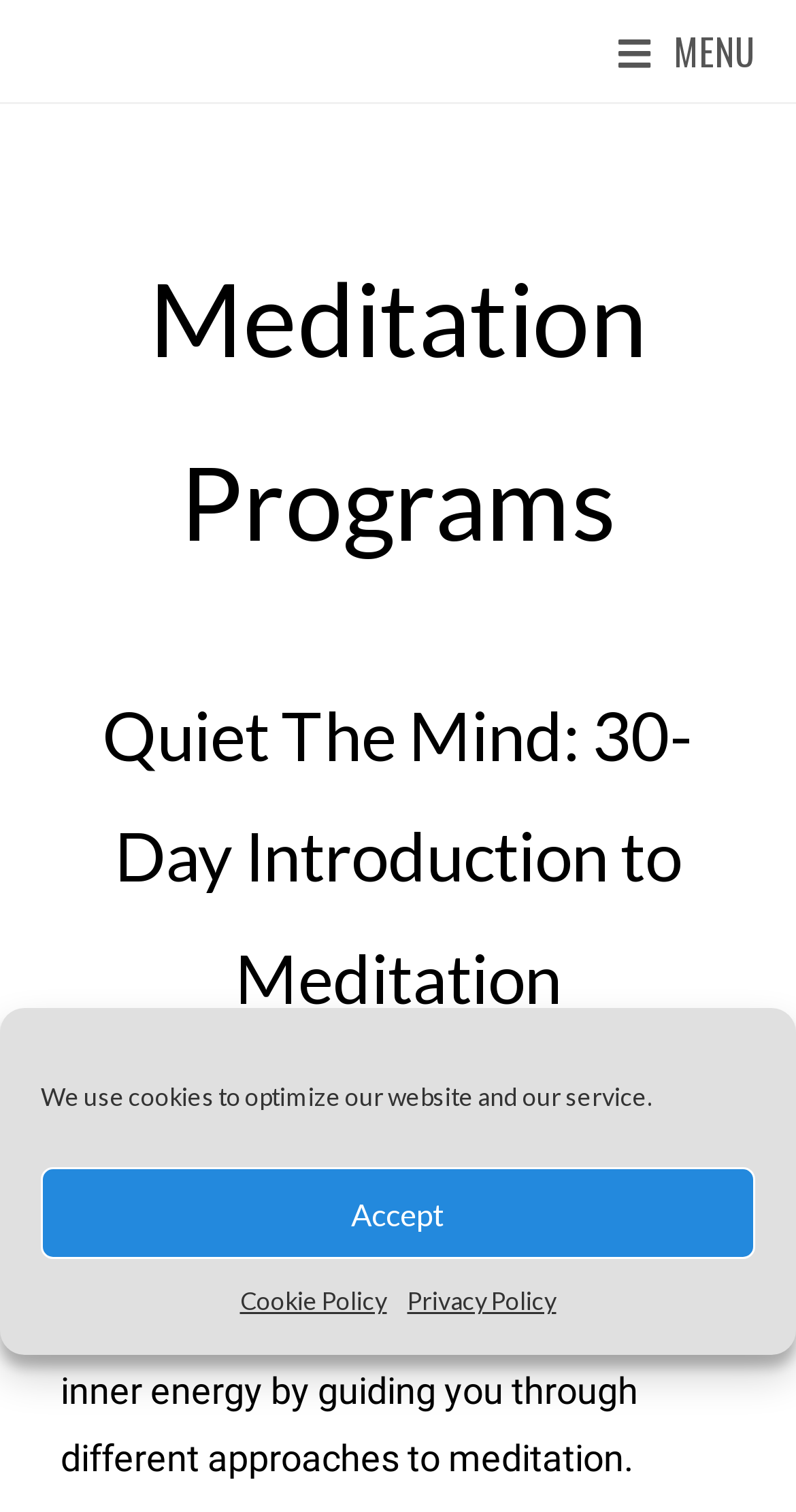What is the duration of the meditation introduction?
Using the details shown in the screenshot, provide a comprehensive answer to the question.

The webpage mentions 'Quiet The Mind: 30-Day Introduction to Meditation', indicating that the course is a 30-day introduction to meditation.